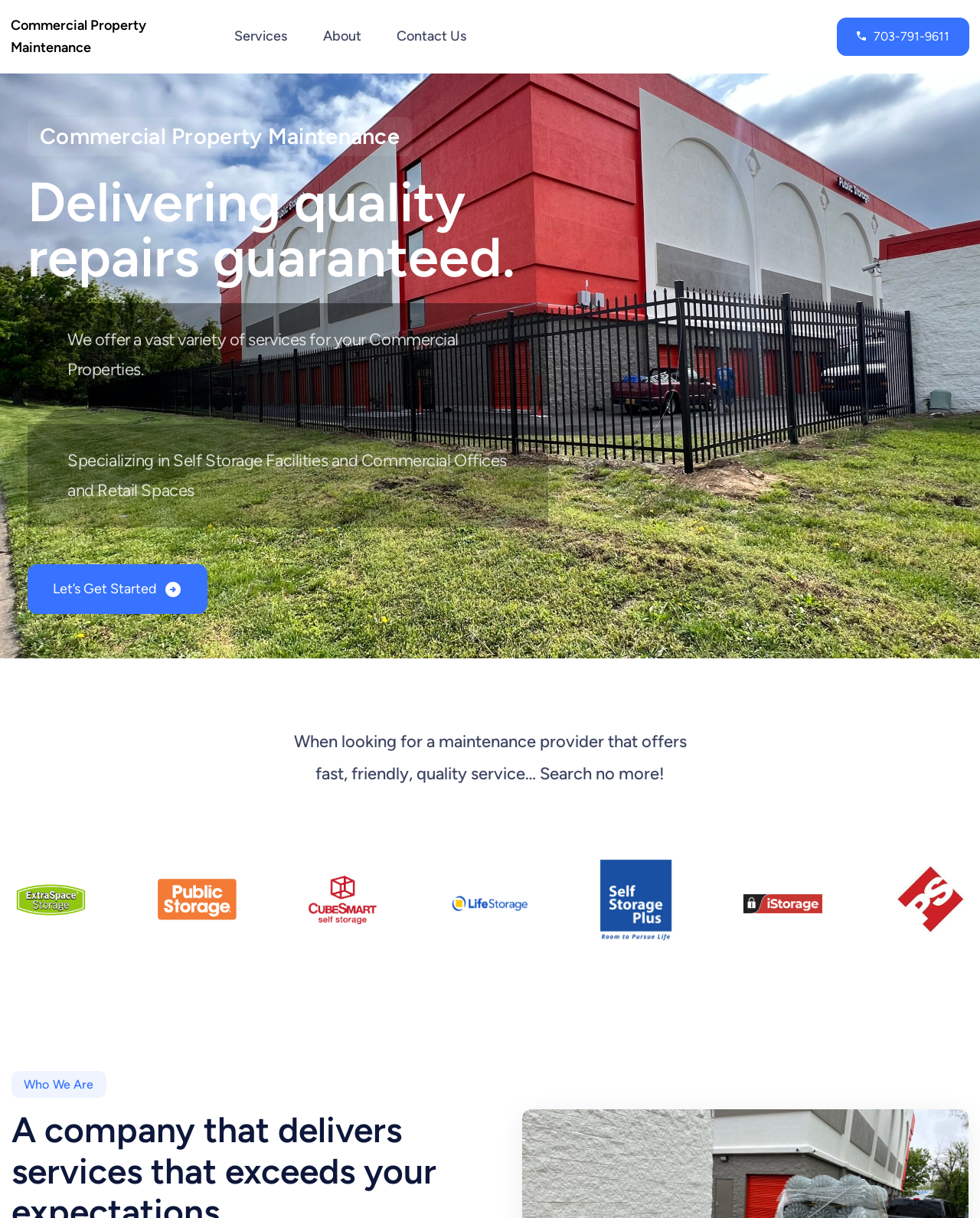Provide a brief response to the question below using one word or phrase:
What is the phone number on the webpage?

703-791-9611